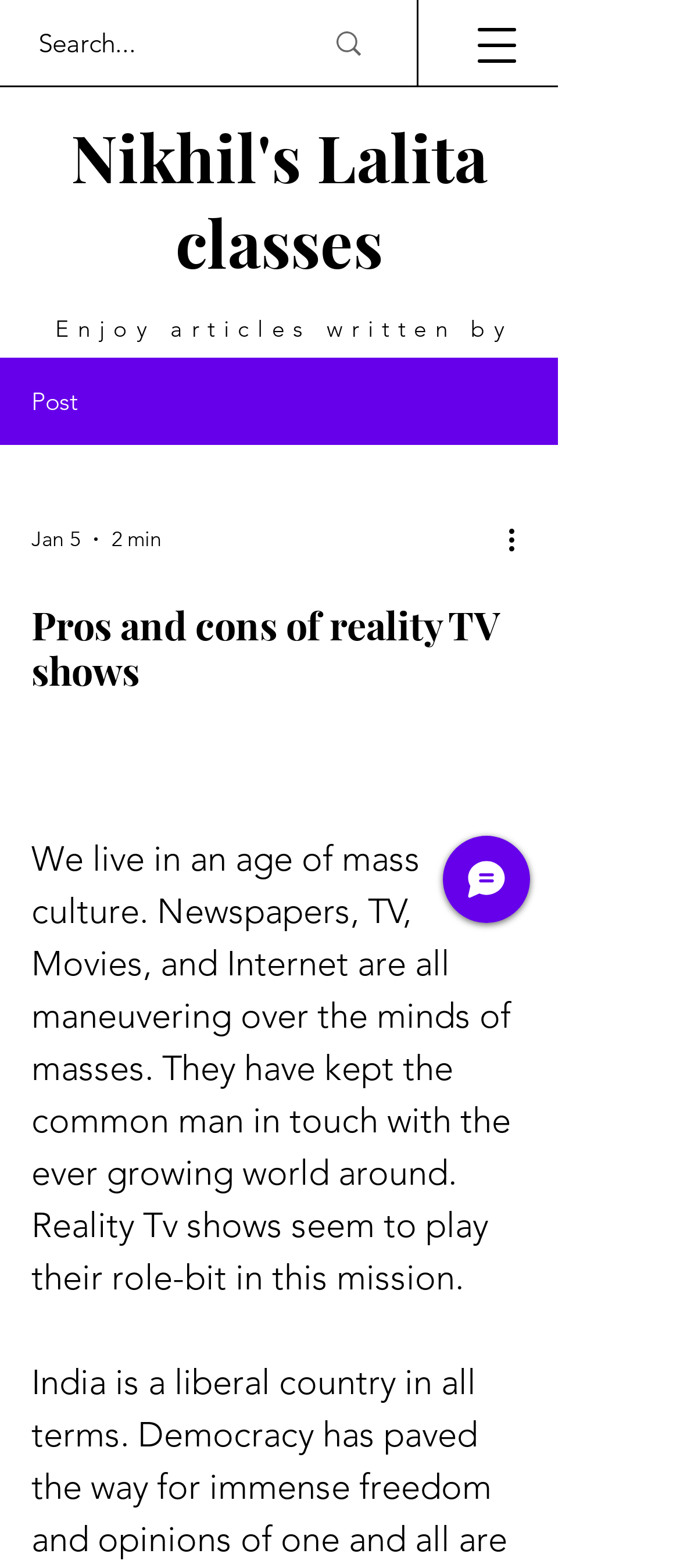Using the element description: "aria-label="Search..." name="q" placeholder="Search..."", determine the bounding box coordinates for the specified UI element. The coordinates should be four float numbers between 0 and 1, [left, top, right, bottom].

[0.056, 0.004, 0.397, 0.05]